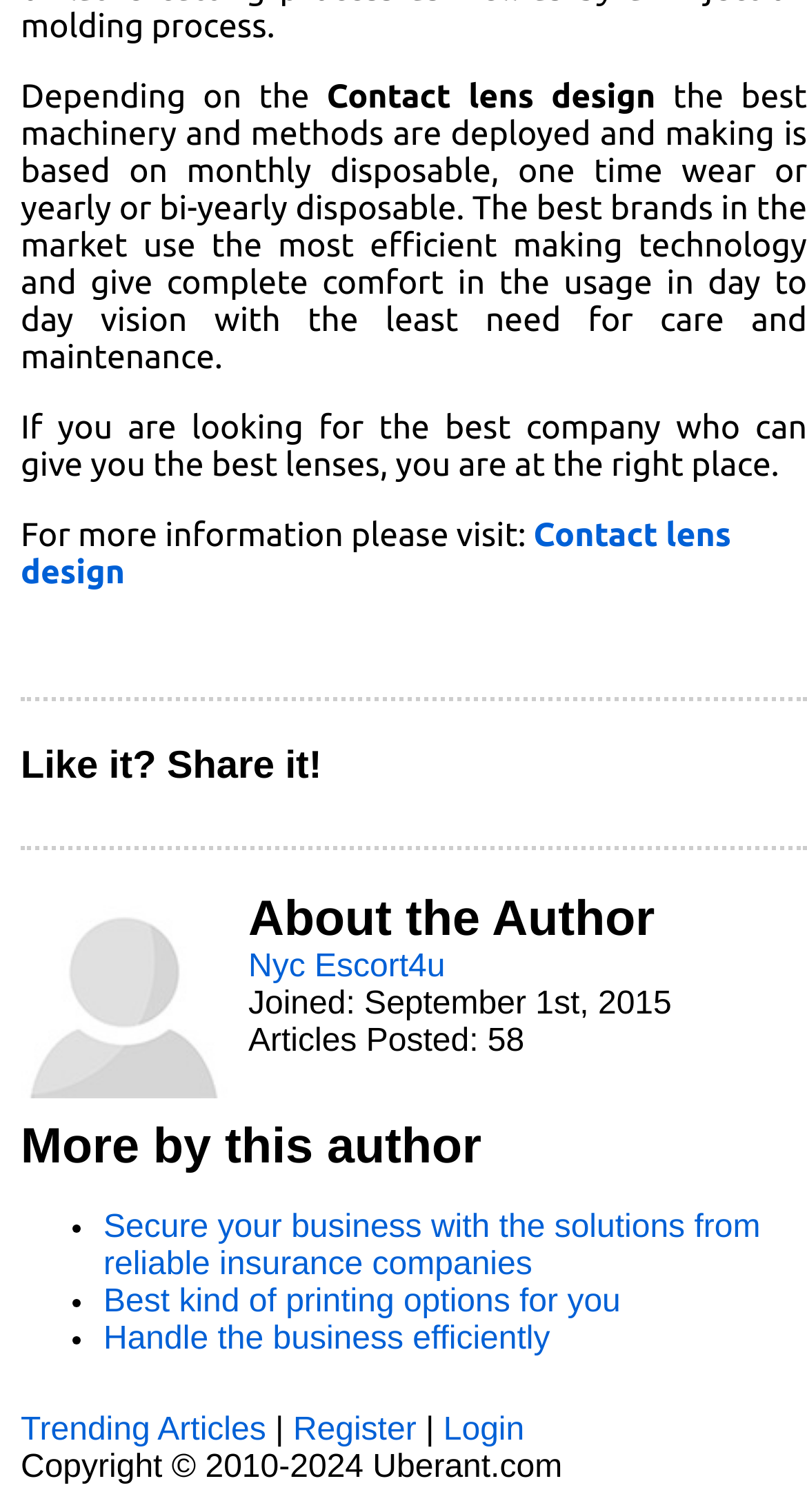Identify the bounding box coordinates for the element that needs to be clicked to fulfill this instruction: "Visit 'Nyc Escort4u'". Provide the coordinates in the format of four float numbers between 0 and 1: [left, top, right, bottom].

[0.026, 0.709, 0.282, 0.732]